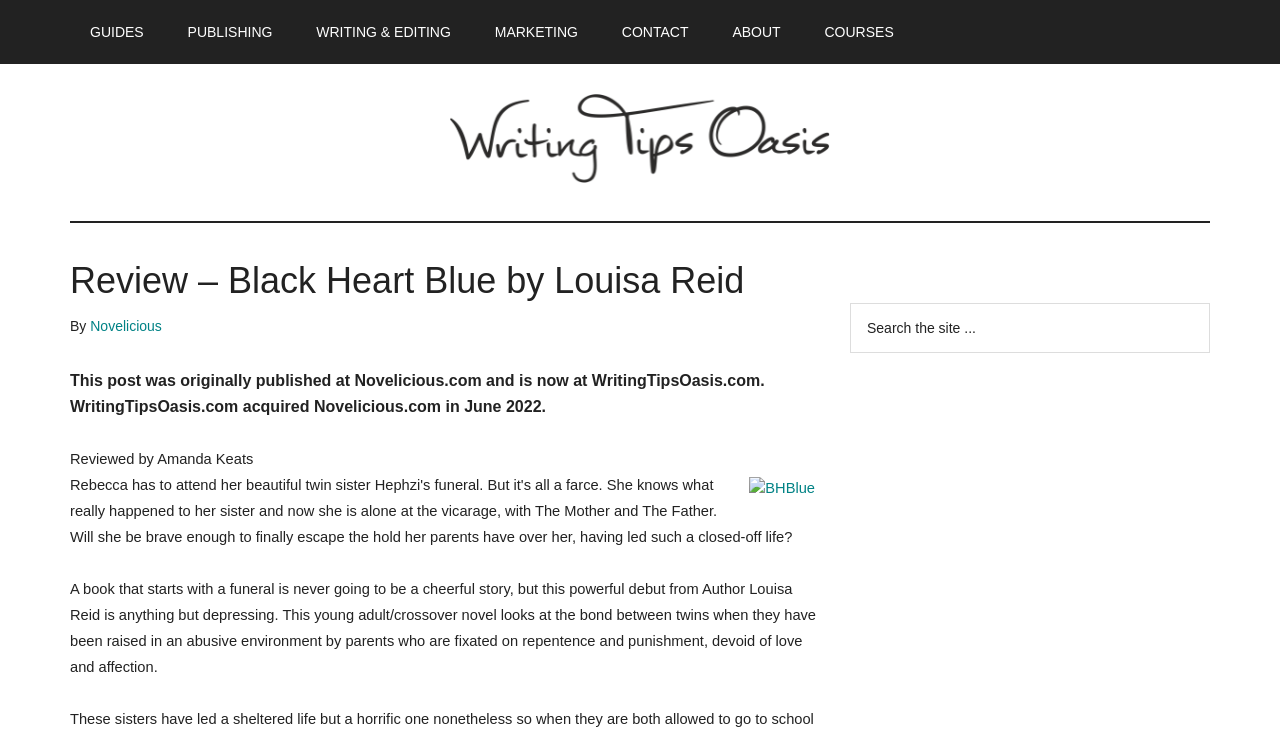Please answer the following query using a single word or phrase: 
What is the name of the reviewer?

Amanda Keats